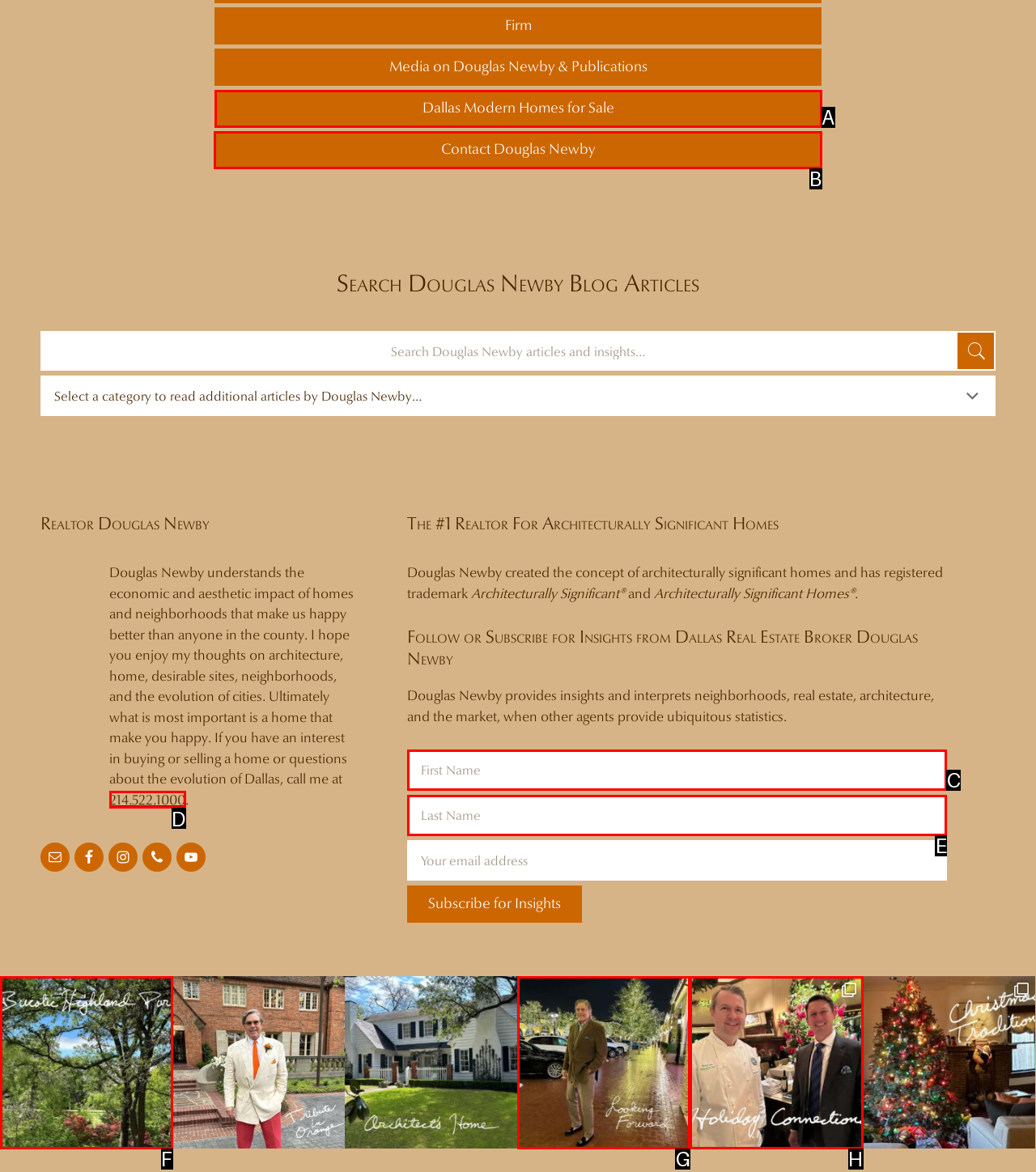Determine which HTML element should be clicked for this task: Contact Douglas Newby
Provide the option's letter from the available choices.

B